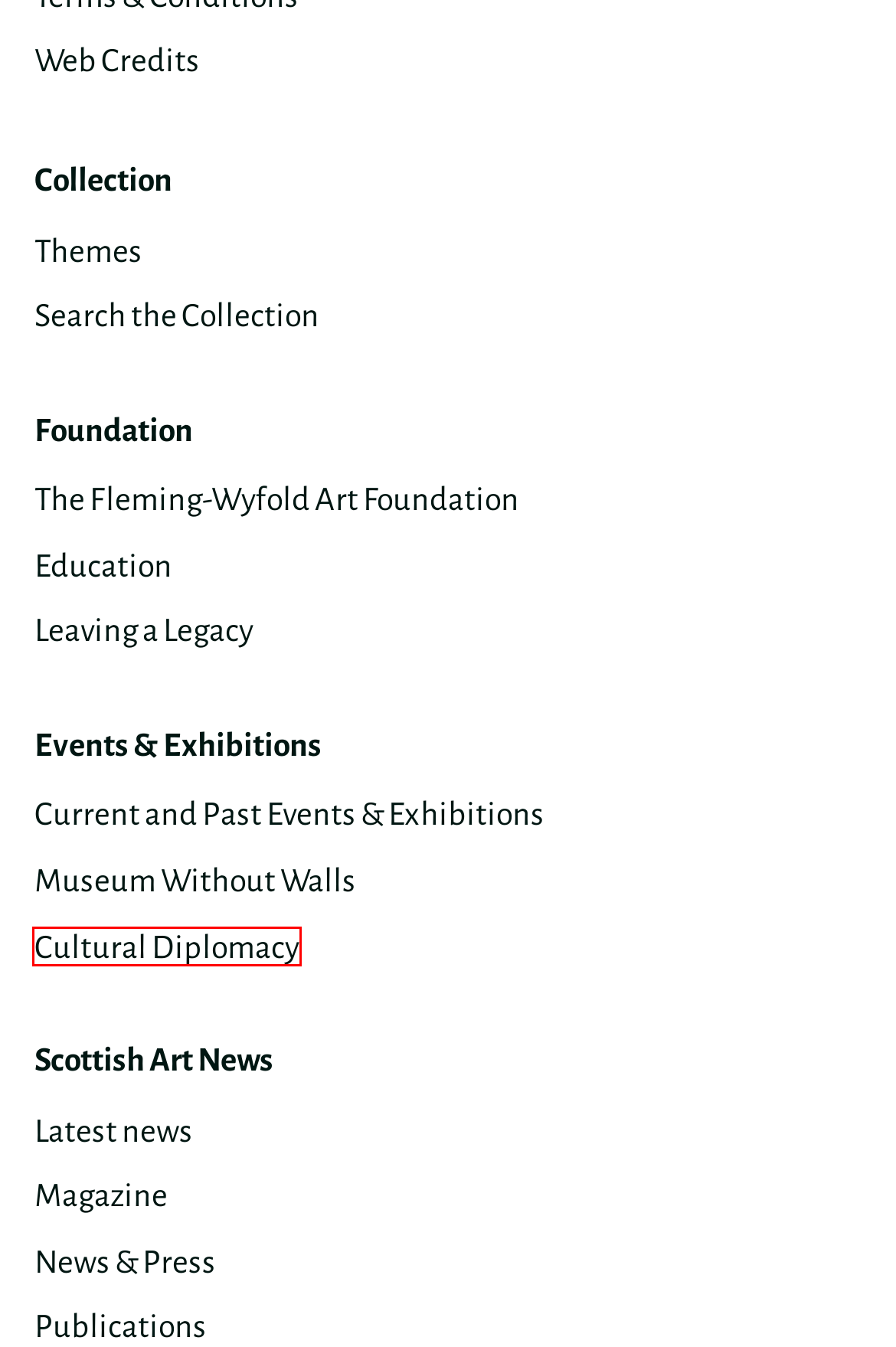You are provided a screenshot of a webpage featuring a red bounding box around a UI element. Choose the webpage description that most accurately represents the new webpage after clicking the element within the red bounding box. Here are the candidates:
A. Education | Foundation | Fleming collection
B. Terms & Conditions | Fleming collection
C. News & Press | Scottish Art News | Fleming collection
D. Leaving a Legacy | Foundation | Fleming collection
E. Cultural Diplomacy | Events & Exhibitions | Fleming collection
F. Museum Without Walls | Events & Exhibitions | Fleming collection
G. Magazine | Scottish Art News | Fleming collection
H. Publications | Scottish Art News | Fleming collection

E